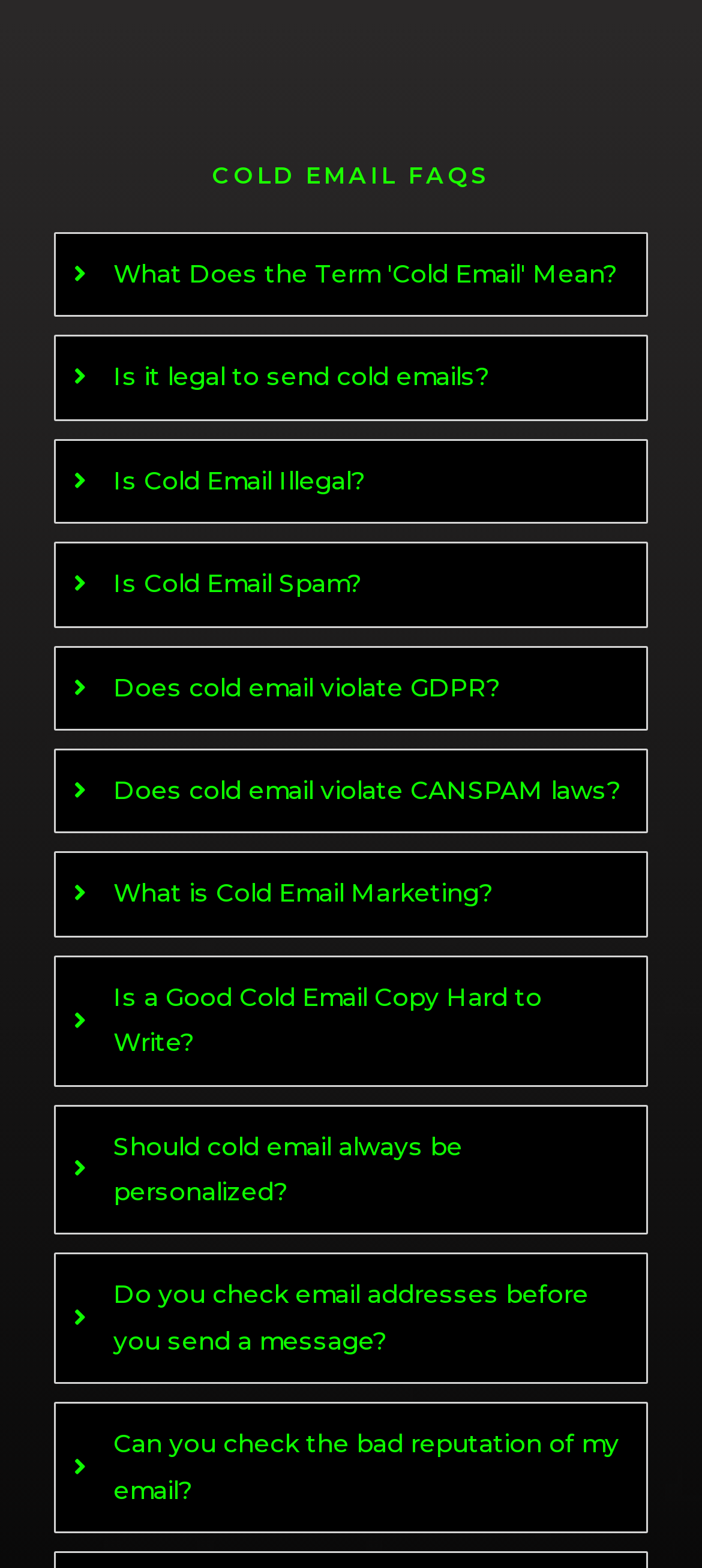Respond to the following query with just one word or a short phrase: 
How many tabs are available on this webpage?

11